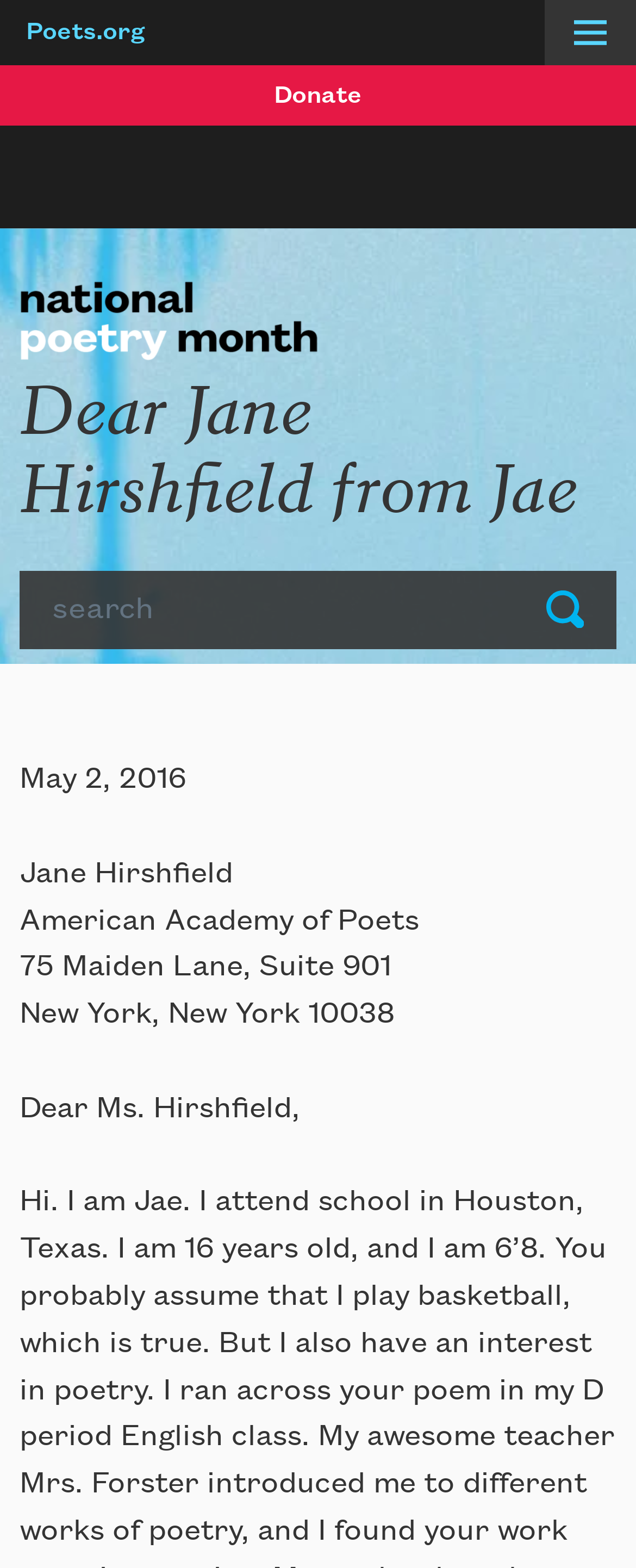Describe in detail what you see on the webpage.

The webpage appears to be a poem or a letter dedicated to Jane Hirshfield, an American poet. At the top left corner, there is a link to "Poets.org" and a button labeled "Menu" at the top right corner. Below the menu button, there is a "Donate" button that spans the entire width of the page.

On the left side of the page, there is a link to "National Poetry Month" accompanied by an image. Below this link, there is a search bar with a "Search" label and a "Submit" button to its right.

The main content of the page is a poem or letter addressed to Jane Hirshfield, with the title "Dear Jane Hirshfield from Jae" in a large font. Below the title, there is a submenu block that contains several lines of text, including the date "May 2, 2016", the poet's name "Jane Hirshfield", and the organization "American Academy of Poets" with its address.

The poem or letter itself starts with the line "Dear Ms. Hirshfield," and continues below. There are no other images on the page besides the one associated with "National Poetry Month".